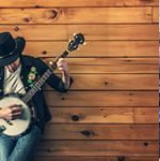Create an exhaustive description of the image.

A musician leans against a rustic wooden wall, playing a banjo with a focused expression. Dressed in a black hat and a stylish jacket adorned with colorful patches, the artist embodies a classic yet modern folk aesthetic. The warm tones of the wood provide a cozy backdrop, enhancing the intimate atmosphere of the performance. With a blend of passion and skill, the musician strums chords, inviting listeners into a moment of musical storytelling.